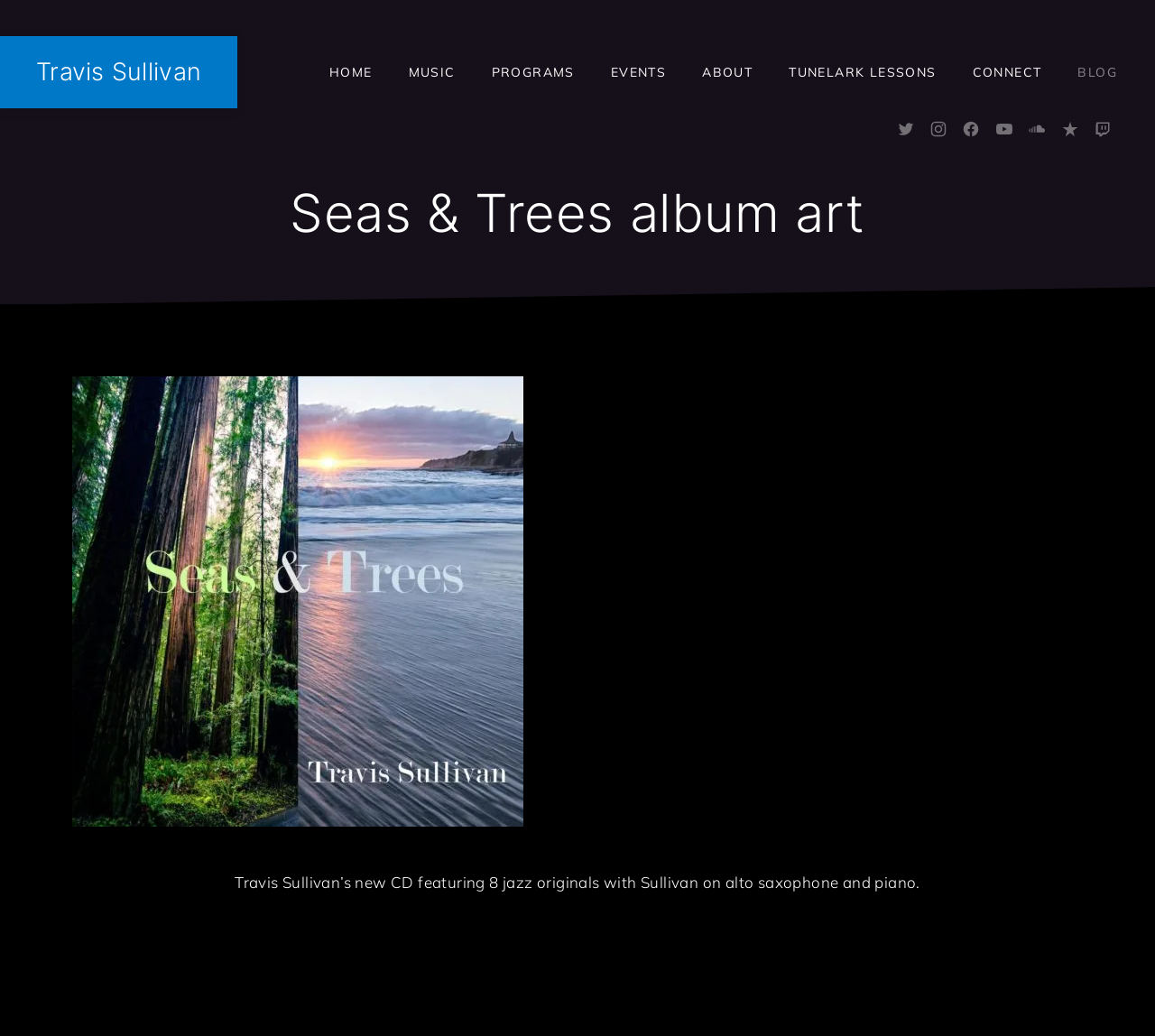Explain in detail what is displayed on the webpage.

This webpage is about Travis Sullivan, a jazz musician. At the top, there is a heading with the musician's name, followed by a row of links to different sections of the website, including "HOME", "MUSIC", "ALBUMS", "VIDEO GAME COMPOSER", "PROGRAMS", "EVENTS", "ABOUT", and "TUNELARK LESSONS". Below this row, there are more links to specific albums and projects, such as "TRAVIS SULLIVAN QUARTET" and "ALTOISM: THE MASTERS OF THE ALTO SAX".

On the right side of the page, there are social media links to Twitter, Instagram, Facebook, YouTube, SoundCloud, ReverbNation, and Twitch, each accompanied by an icon. 

In the center of the page, there is a large heading that reads "Seas & Trees album art", which is likely the title of the musician's latest album. Below this heading, there is a paragraph of text that describes the album, stating that it features 8 jazz originals with Sullivan on alto saxophone and piano.

At the very bottom of the page, there is a hidden button labeled "CLOSE (ESC)".